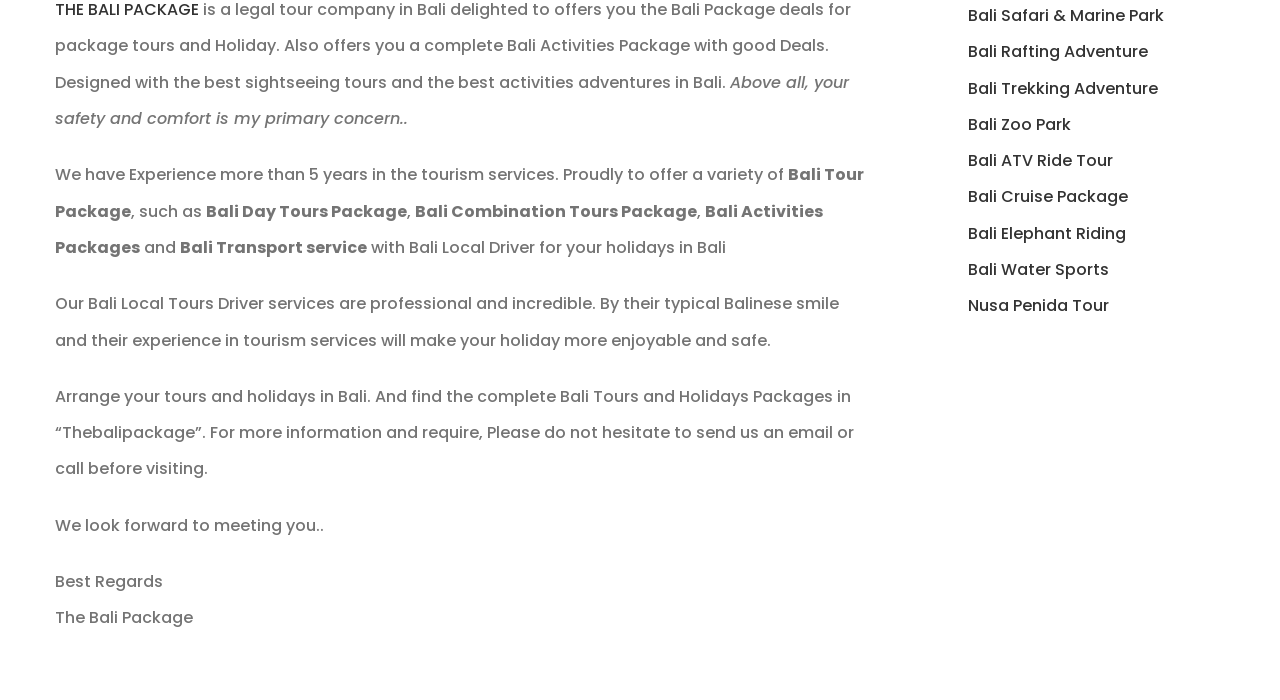Bounding box coordinates must be specified in the format (top-left x, top-left y, bottom-right x, bottom-right y). All values should be floating point numbers between 0 and 1. What are the bounding box coordinates of the UI element described as: Bali Rafting Adventure

[0.756, 0.057, 0.897, 0.09]